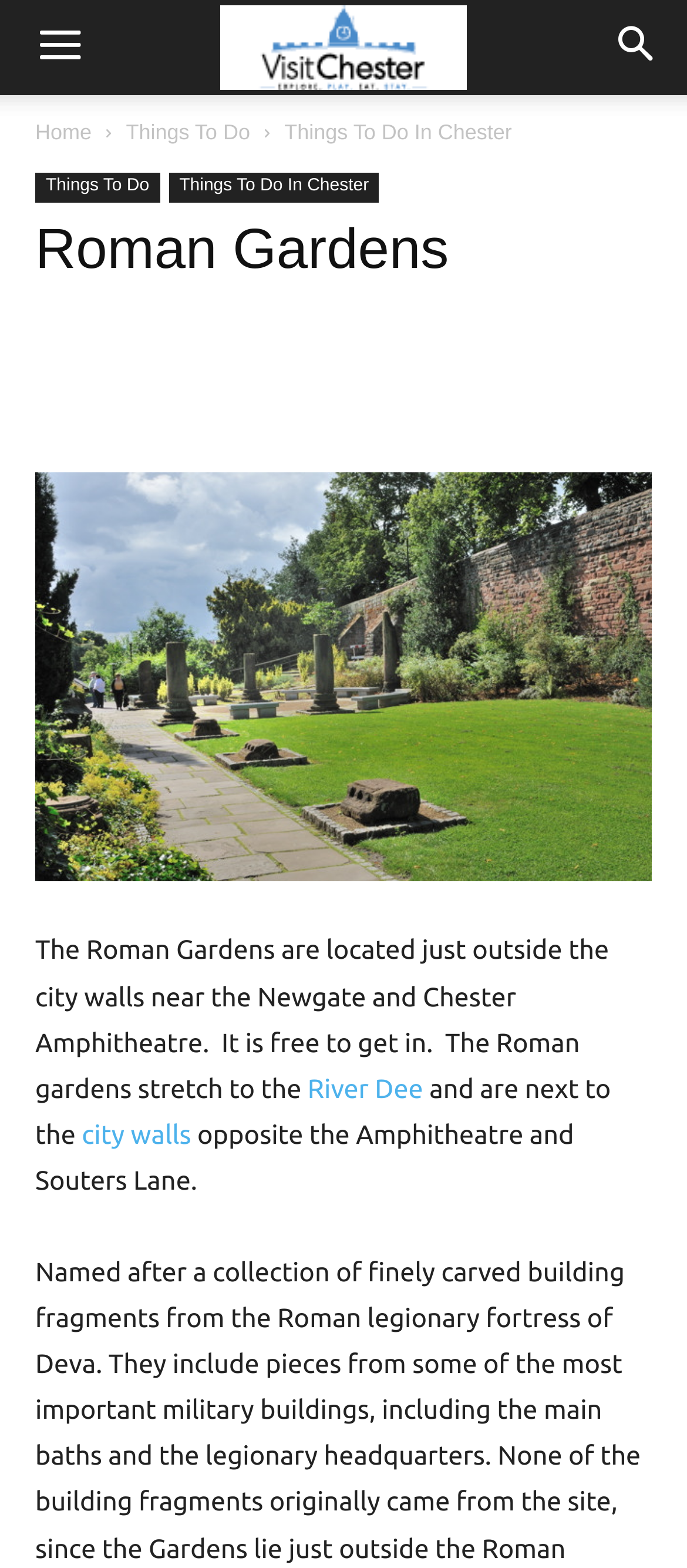What is near the Roman Gardens?
Analyze the image and provide a thorough answer to the question.

I found the answer by reading the StaticText element which says 'The Roman Gardens are located just outside the city walls near the Newgate and Chester Amphitheatre.'.